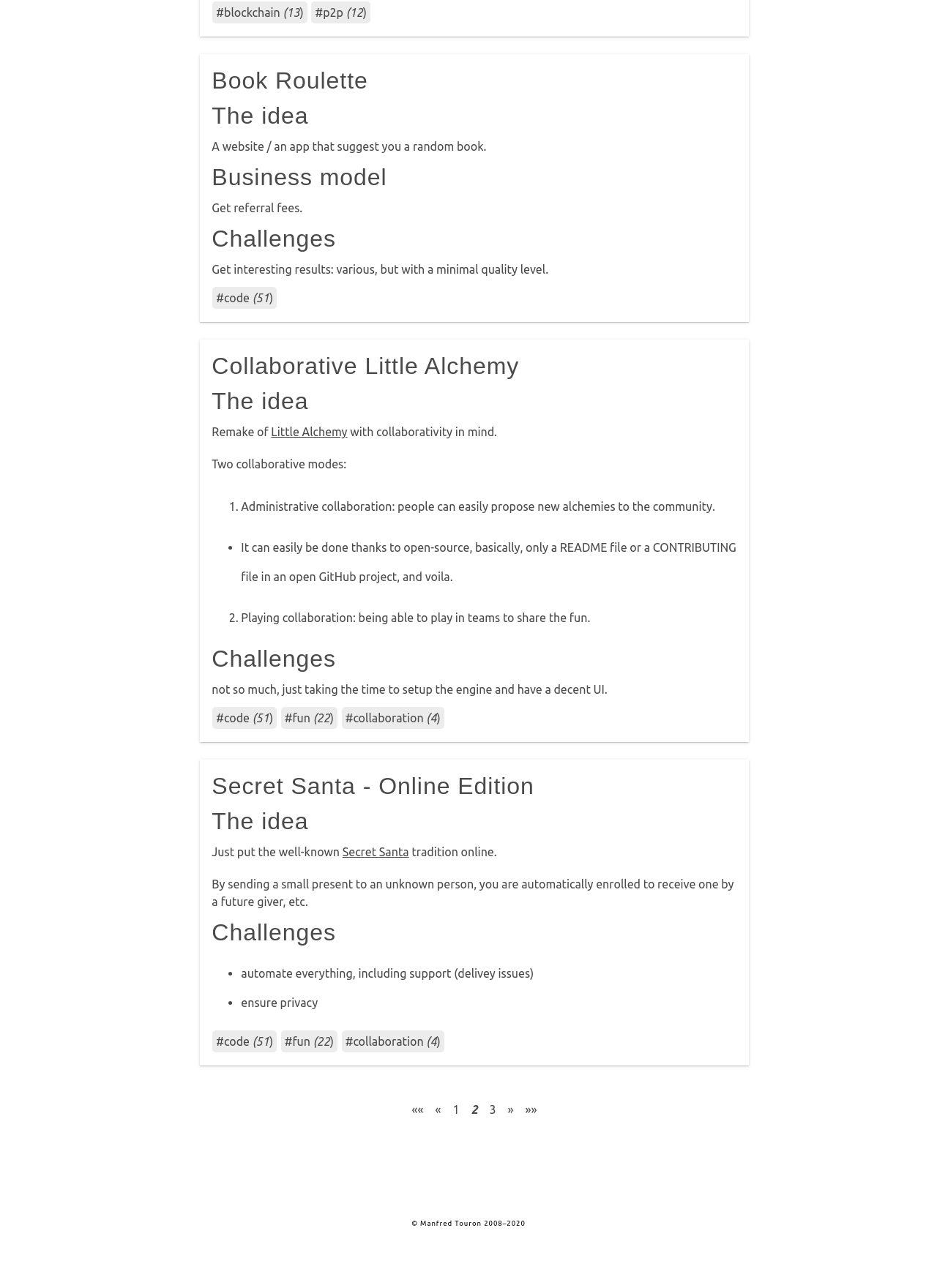Respond to the question below with a single word or phrase:
What is the business model of Book Roulette?

Get referral fees